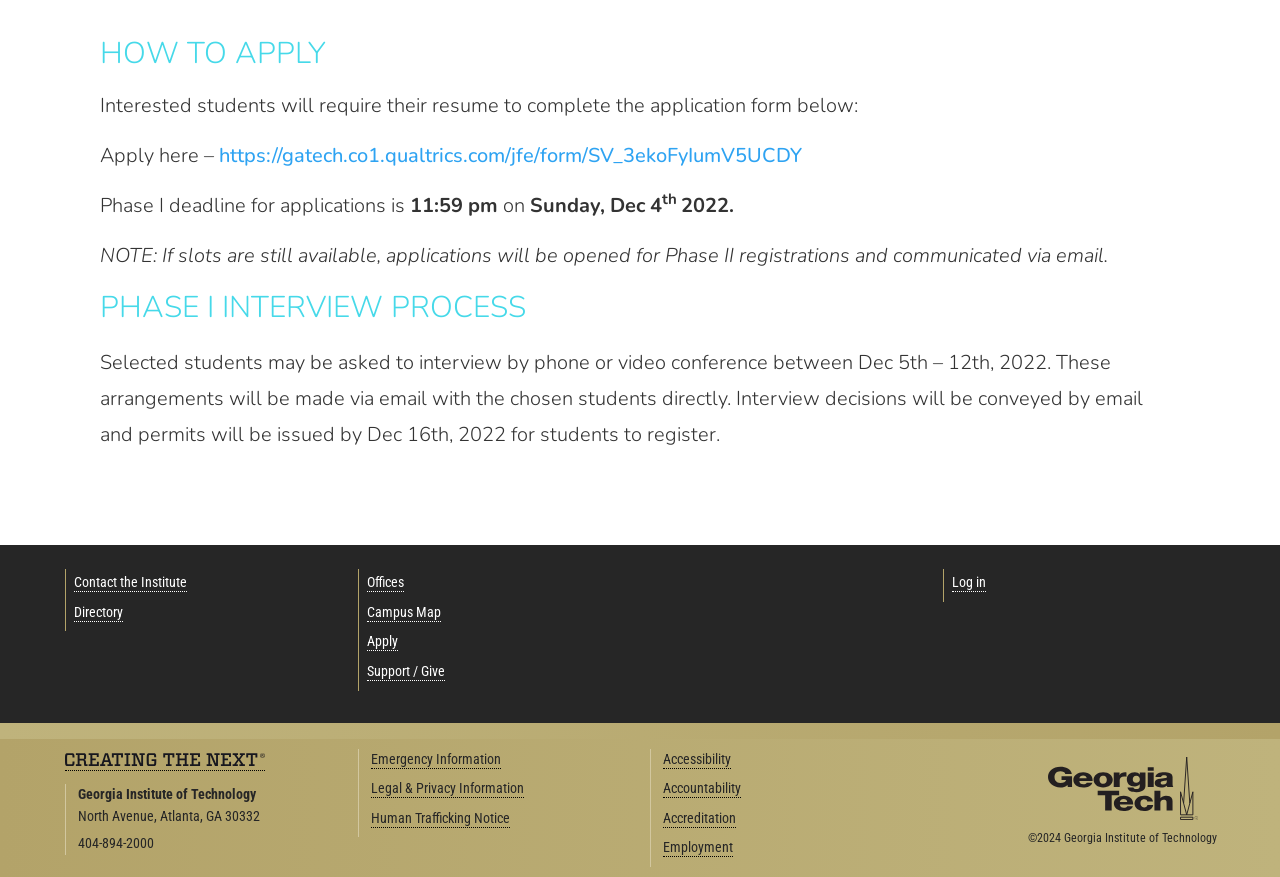What is the name of the institute?
Provide a fully detailed and comprehensive answer to the question.

The name of the institute is mentioned at the top and bottom of the webpage, which is 'Georgia Institute of Technology', along with its address and contact information.